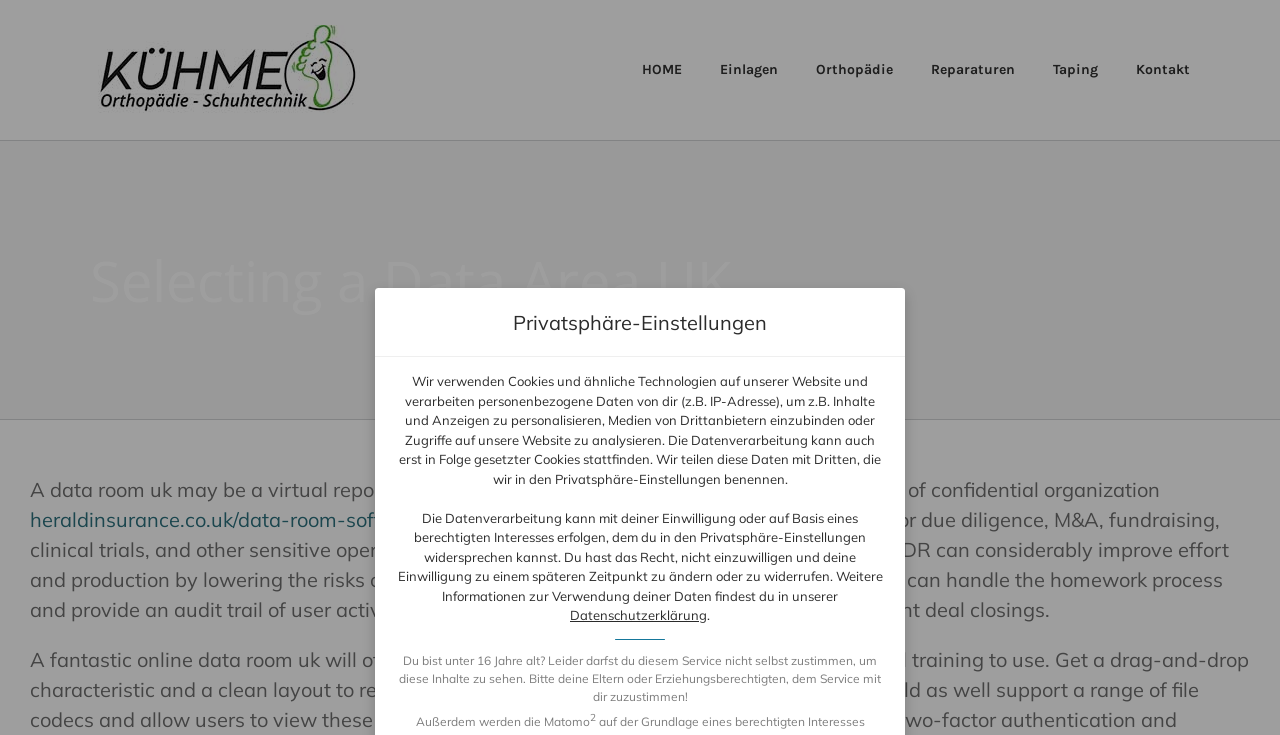Provide a one-word or short-phrase answer to the question:
What is mentioned as a right of the user?

Right to withdraw consent